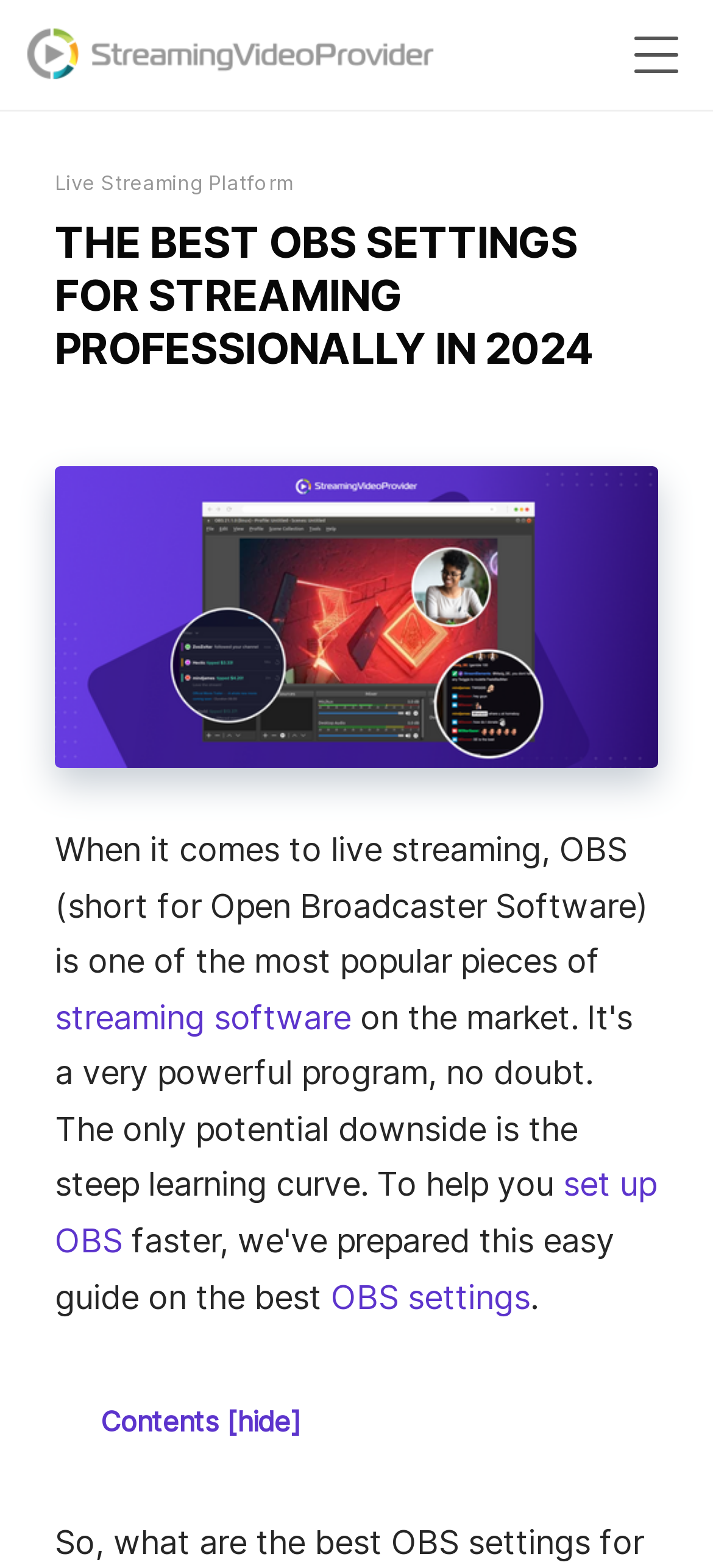Describe the entire webpage, focusing on both content and design.

The webpage is about finding the best OBS settings for live streaming on platforms like Twitch and YouTube. At the top left corner, there is a logo of StreamingVideoProvider. Next to it, there are several links, including "Video Platform", "Pricing", "Resources", and a dropdown menu for features and support. On the right side of the top section, there are two prominent buttons: "Login➜" and "Try It Free".

Below the top section, there is a heading that reads "THE BEST OBS SETTINGS FOR STREAMING PROFESSIONALLY IN 2024". Underneath the heading, there is an image related to the best OBS settings. The main content of the webpage starts with a paragraph of text that discusses the importance of OBS for live streaming. The text contains links to relevant topics, such as "streaming software", "set up OBS", and "OBS settings".

Further down the page, there is a table of contents with a link to "hide" it. The table of contents is likely a summary of the topics covered in the article. Overall, the webpage appears to be an informative guide for live streamers who want to optimize their OBS settings for professional streaming.